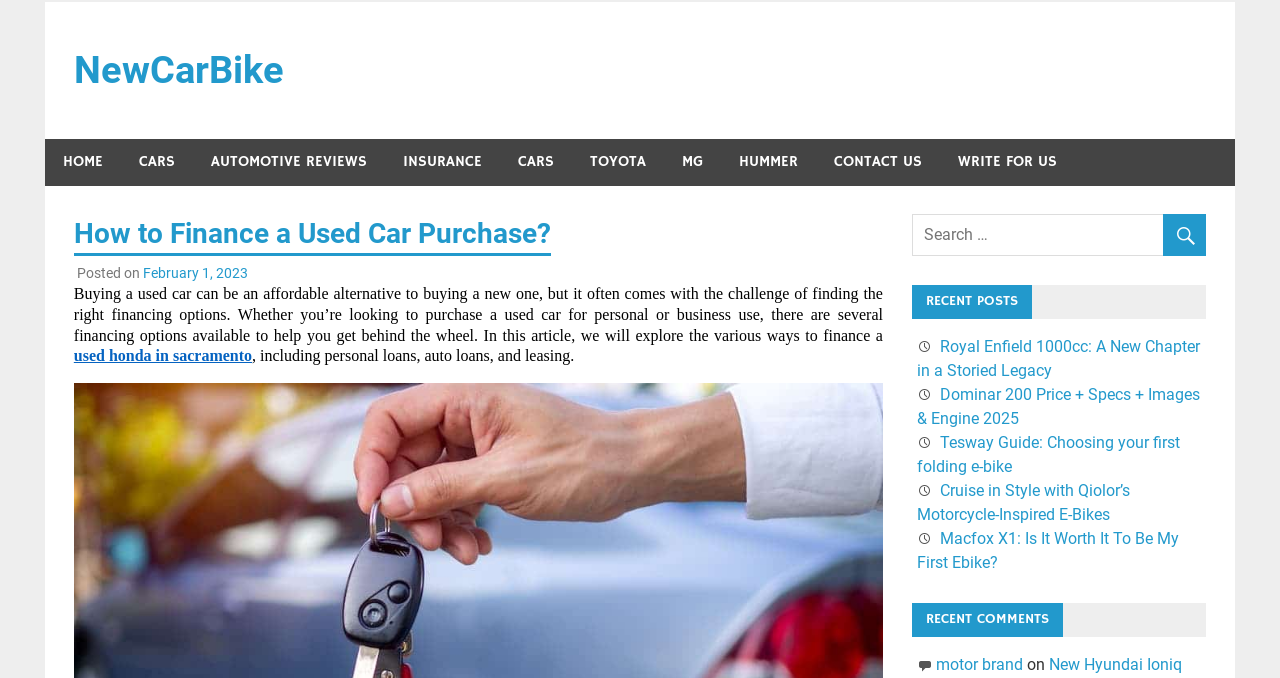Locate the heading on the webpage and return its text.

How to Finance a Used Car Purchase?